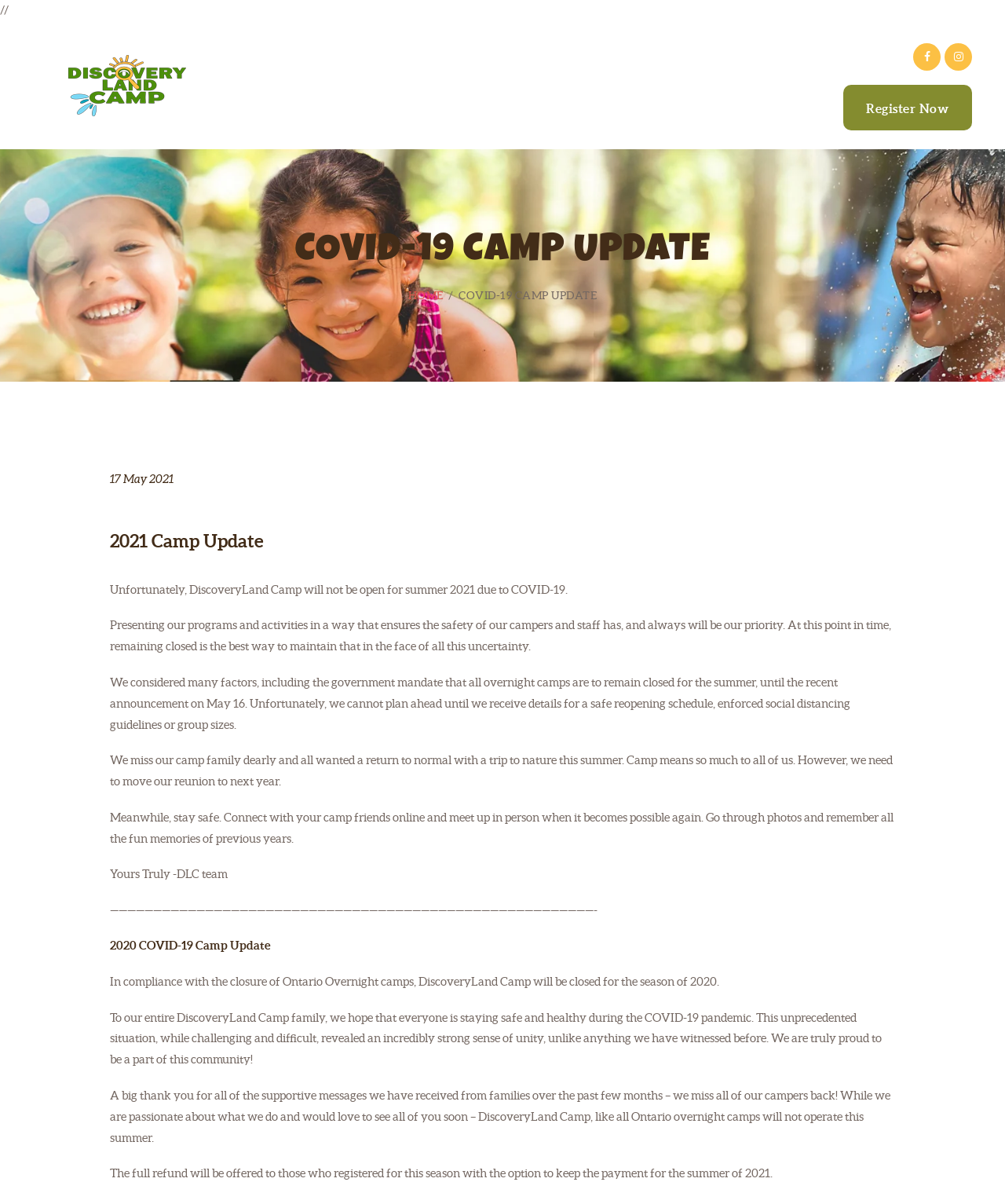What is the current status of DiscoveryLand Camp?
Look at the screenshot and provide an in-depth answer.

Based on the webpage content, specifically the heading '2021 Camp Update' and the following paragraphs, it is clear that the camp is not open for summer 2021 due to COVID-19.